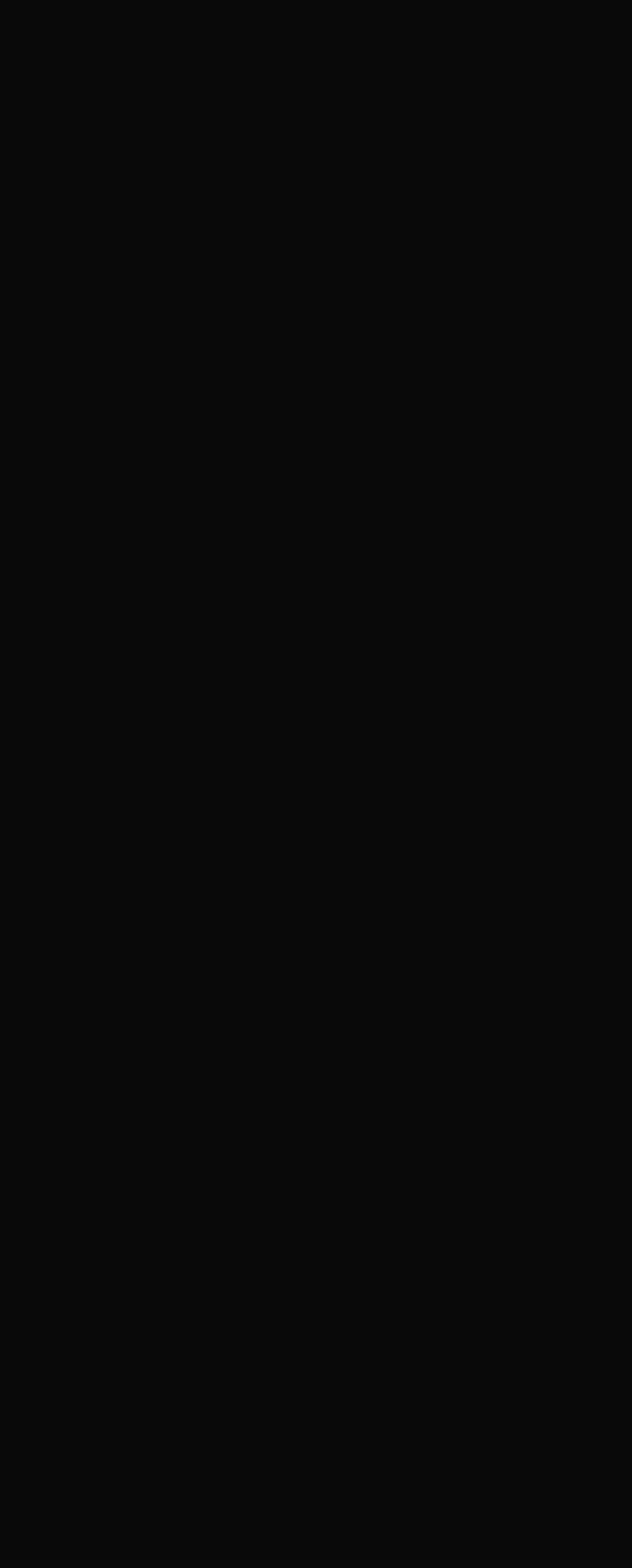Pinpoint the bounding box coordinates of the area that must be clicked to complete this instruction: "explore 'Finance, Personal Finance'".

[0.044, 0.914, 0.477, 0.934]